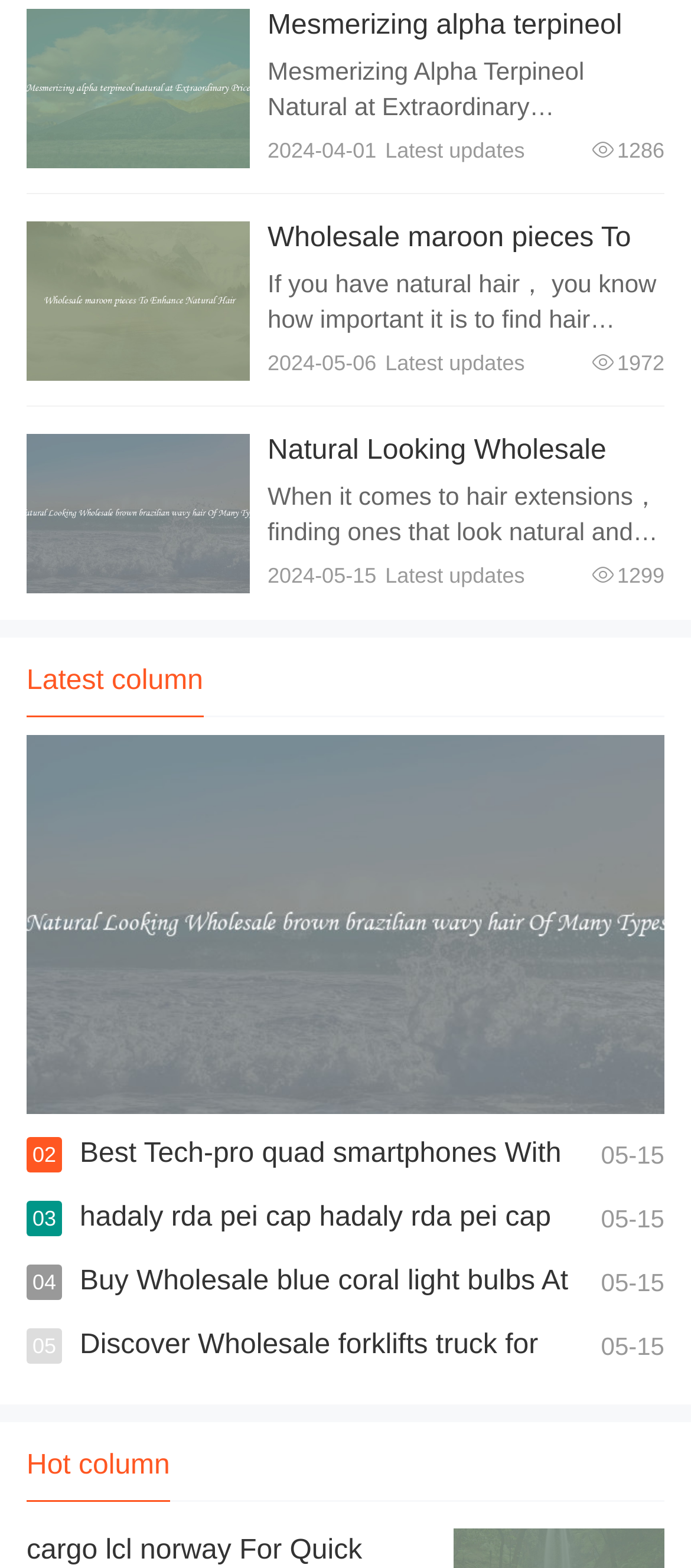Answer the question with a single word or phrase: 
What is the theme of the 'Hot column' section?

Products